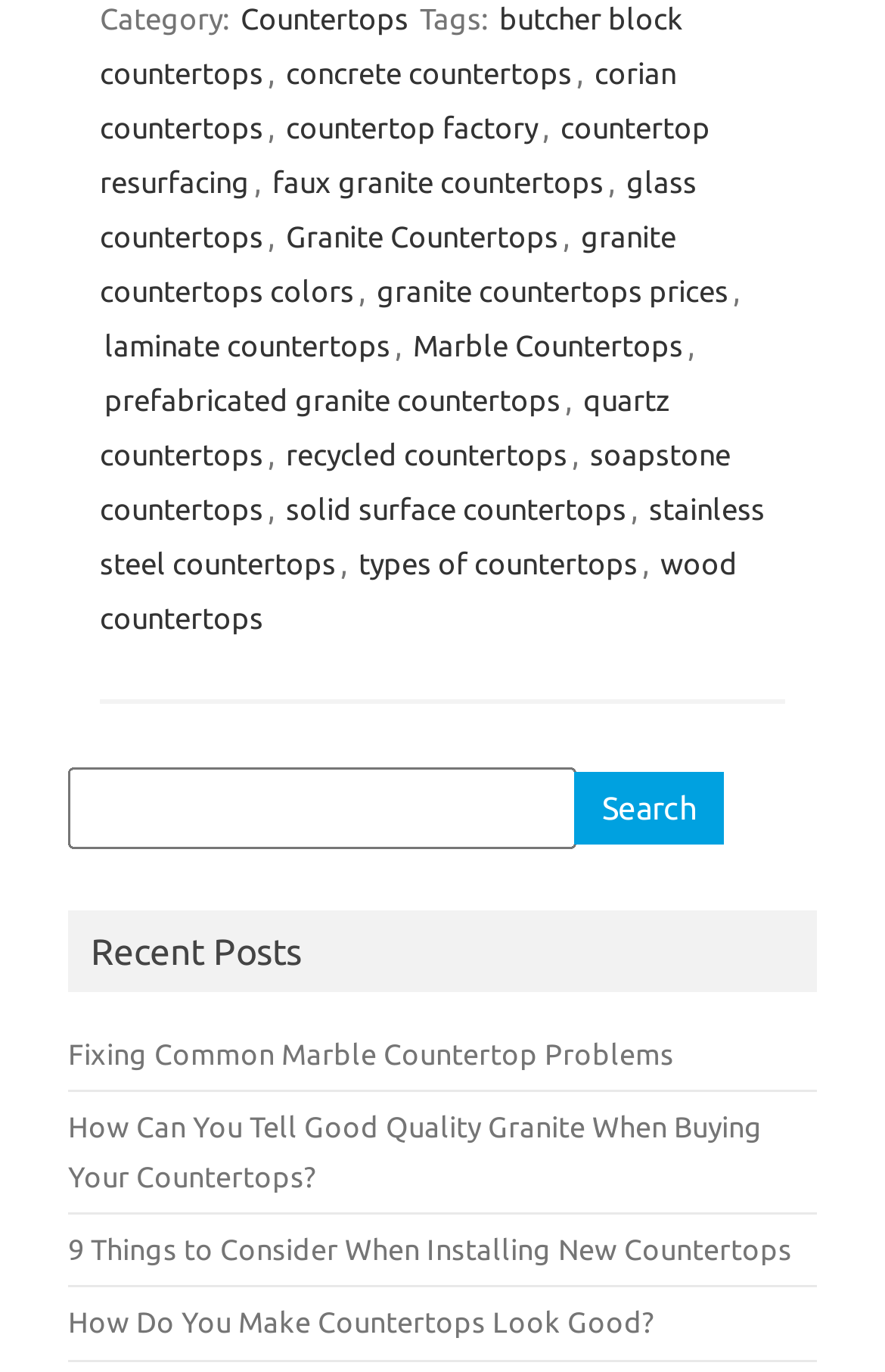Given the content of the image, can you provide a detailed answer to the question?
How many types of countertops are listed on the webpage?

The webpage lists various types of countertops, including concrete, granite, marble, quartz, and many others, which suggests that there are more than 15 types of countertops listed on the webpage.